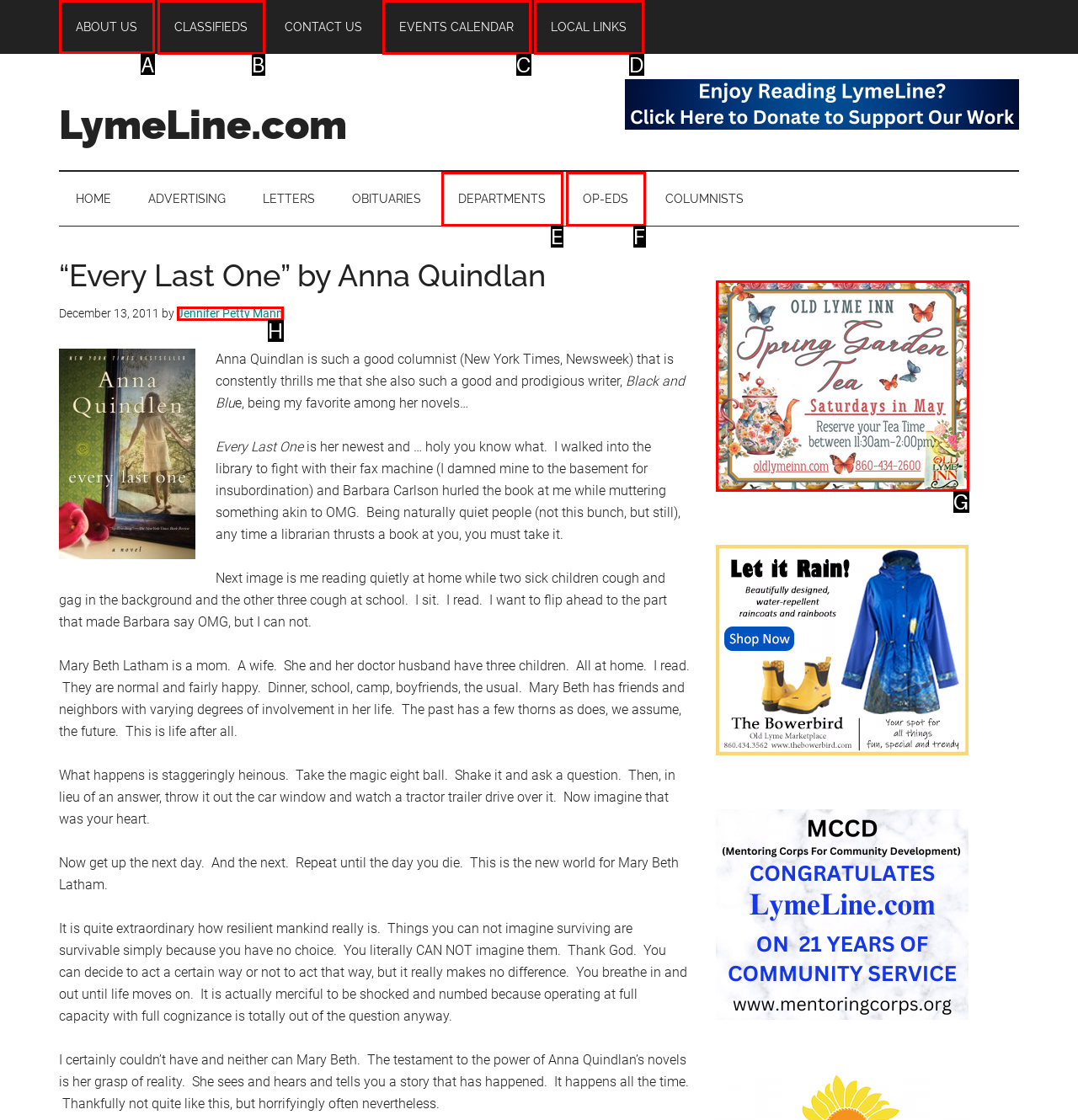Choose the HTML element that should be clicked to accomplish the task: Learn about healthy eating. Answer with the letter of the chosen option.

None